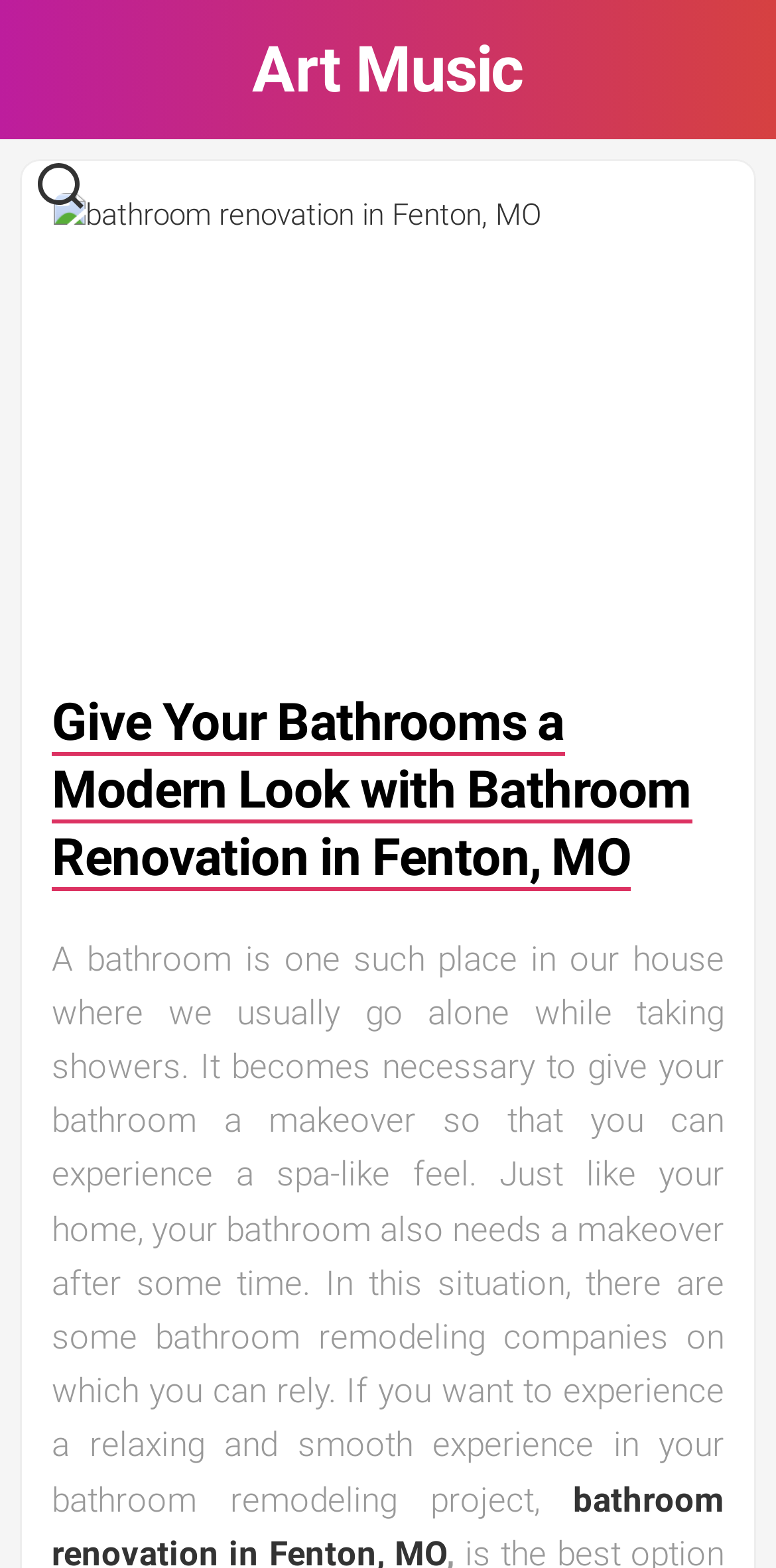Respond to the question below with a single word or phrase:
What is the topic of the first article?

Bathroom renovation